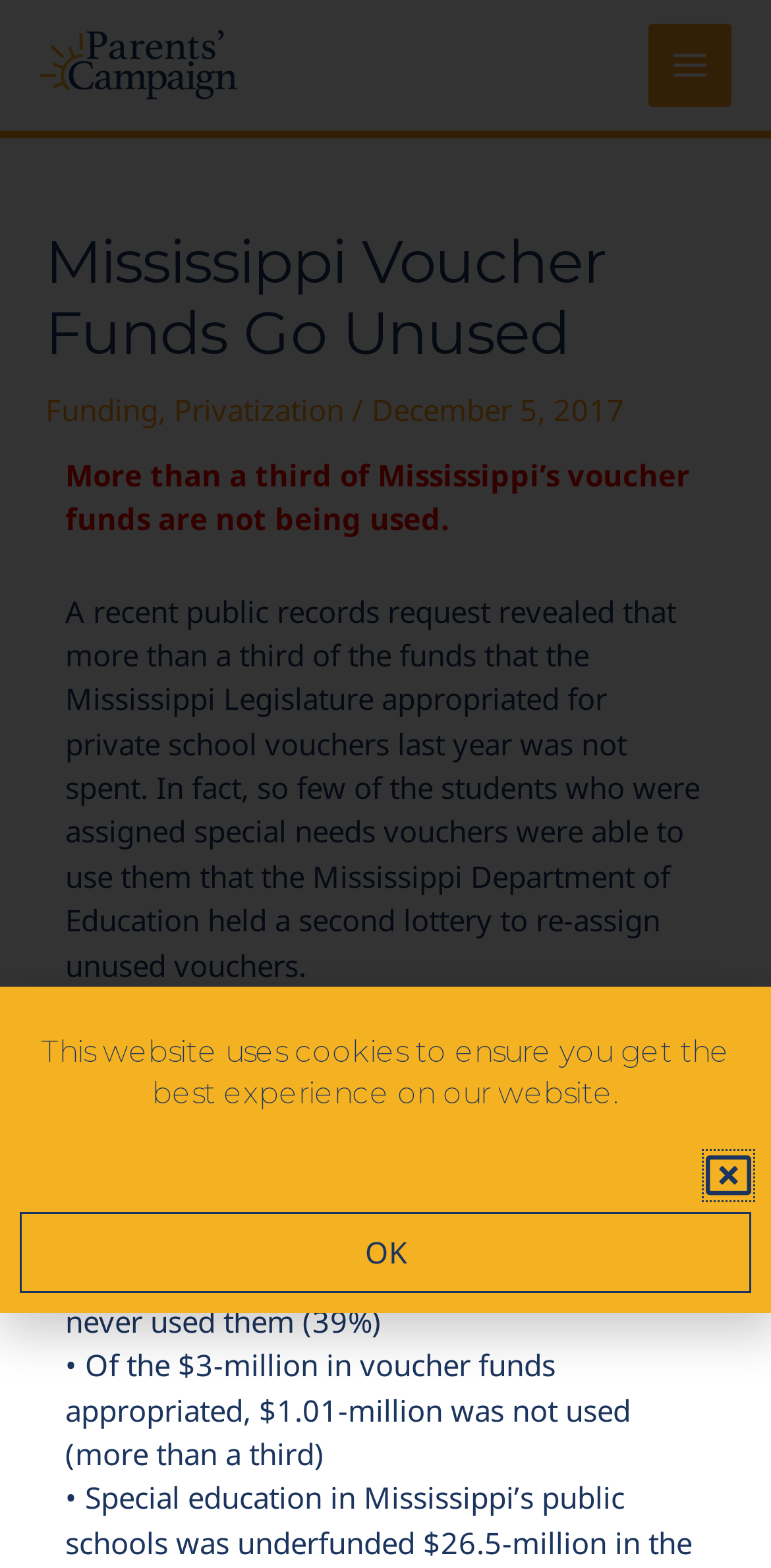Provide a brief response in the form of a single word or phrase:
What is the main topic of the article?

Mississippi voucher funds